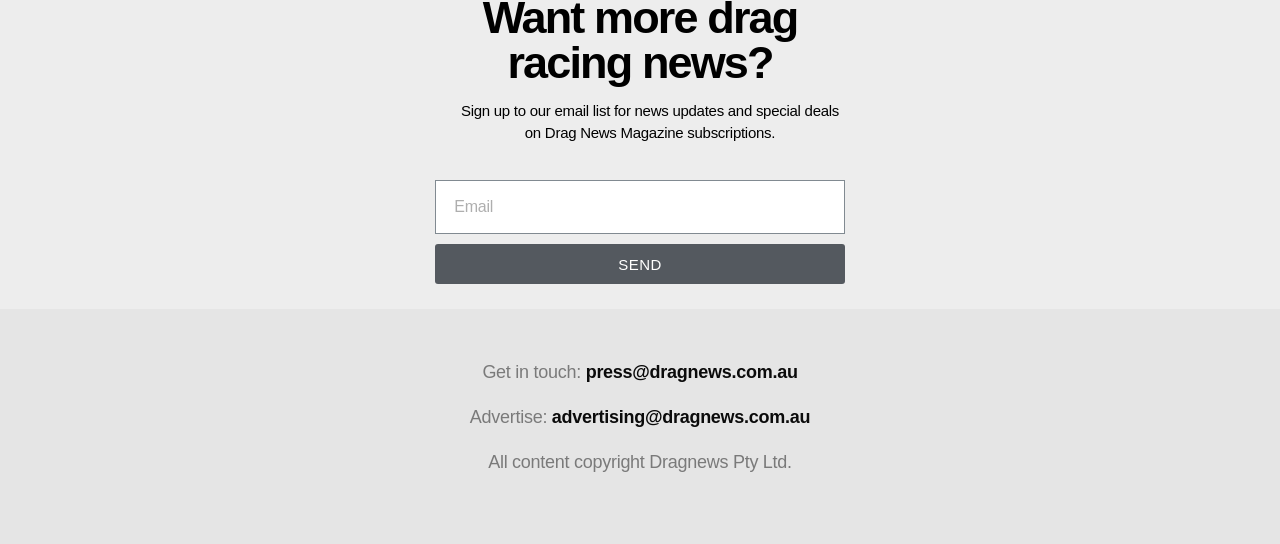Use a single word or phrase to answer the question: What is the contact email for press inquiries?

press@dragnews.com.au